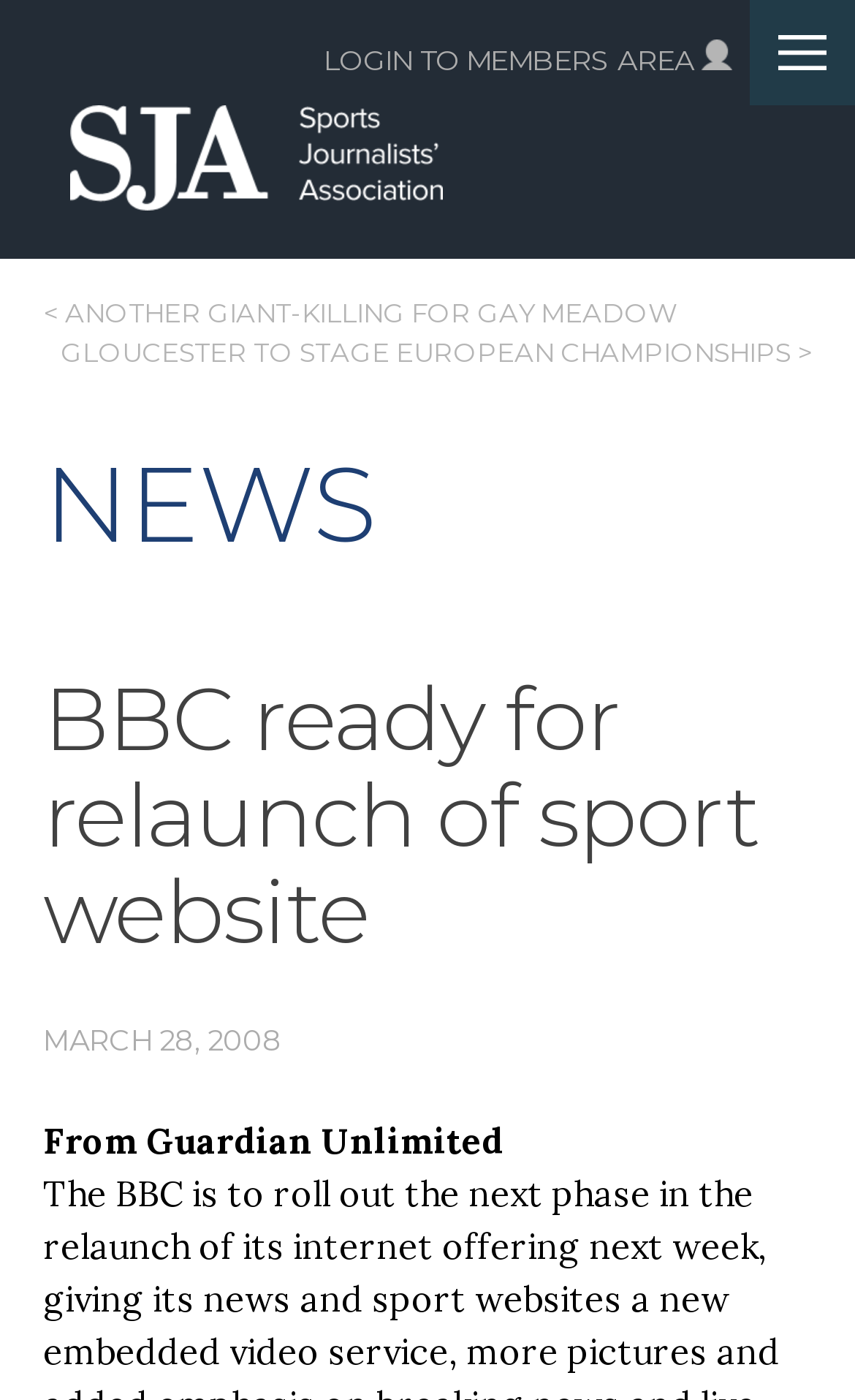What is the date of the news article?
Answer the question with a single word or phrase derived from the image.

MARCH 28, 2008